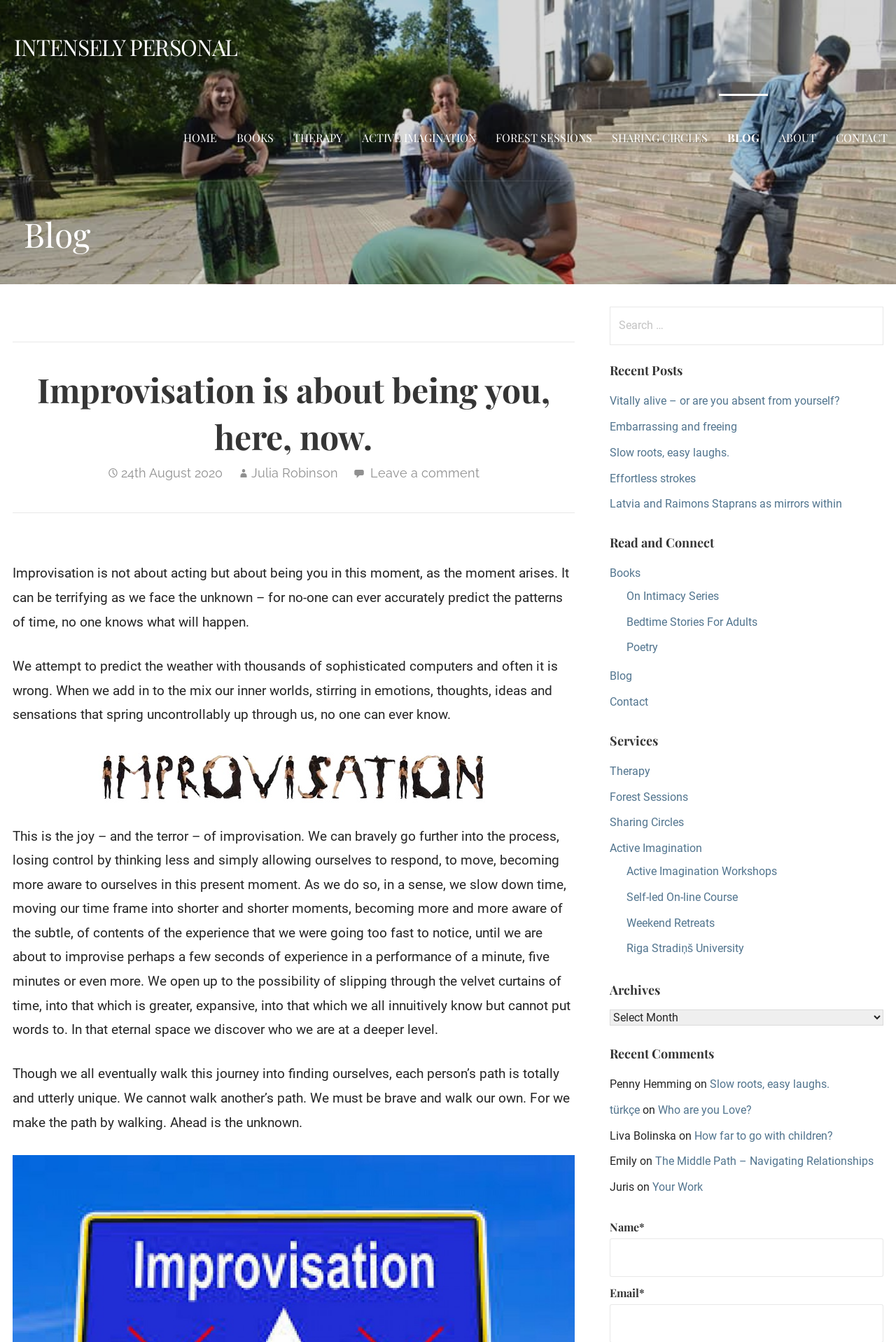What type of services are offered on the website?
Can you provide an in-depth and detailed response to the question?

The website offers various services, including therapy, forest sessions, active imagination, and sharing circles, which are mentioned in the services section of the website.